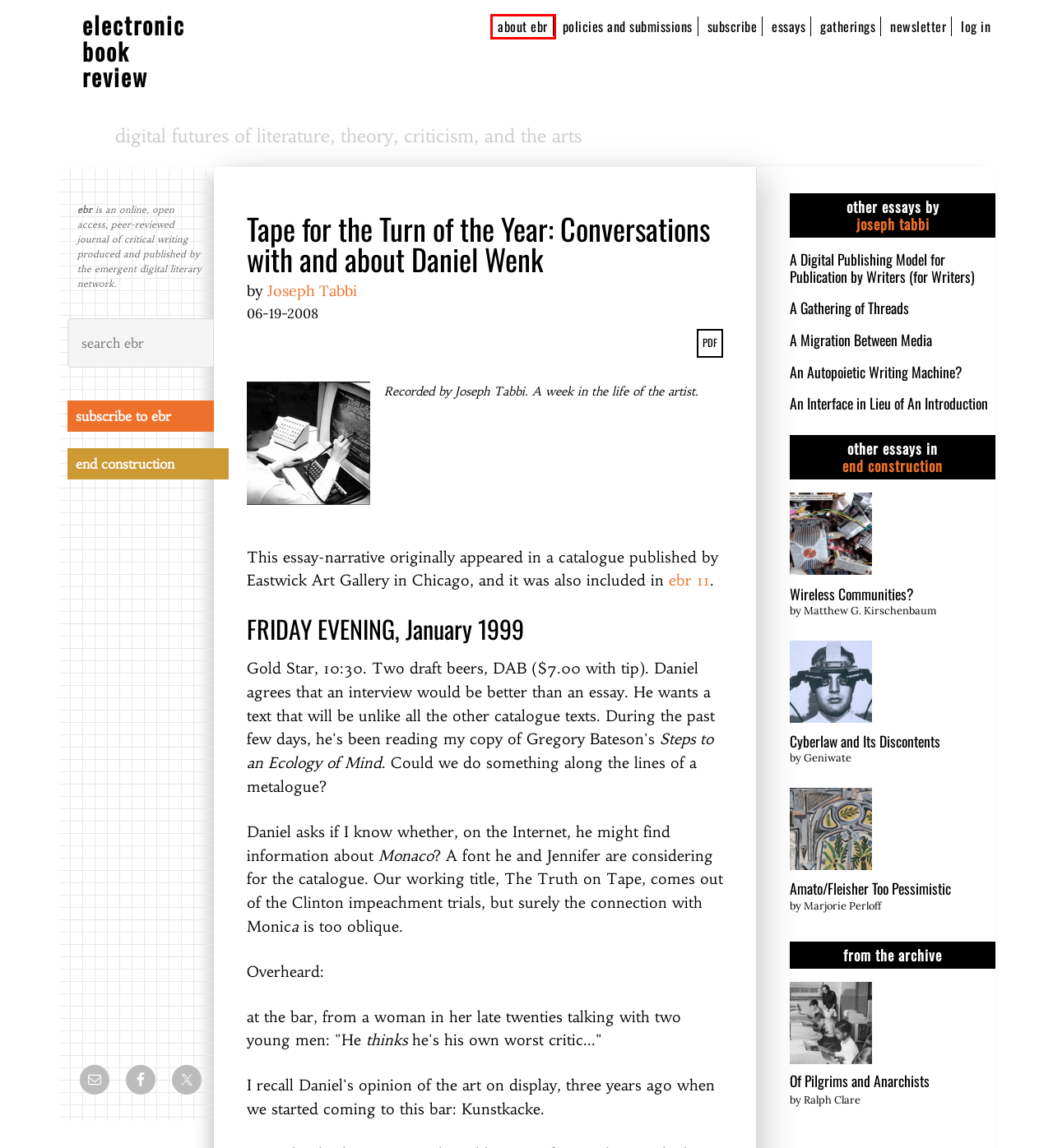Given a screenshot of a webpage with a red bounding box highlighting a UI element, determine which webpage description best matches the new webpage that appears after clicking the highlighted element. Here are the candidates:
A. A Migration Between Media – electronic book review
B. A Digital Publishing Model for Publication by Writers (for Writers) – electronic book review
C. Wireless Communities? – electronic book review
D. about ebr – electronic book review
E. Log In ‹ electronic book review — WordPress
F. Gatherings – electronic book review
G. An Interface in Lieu of An Introduction – electronic book review
H. Cyberlaw and Its Discontents – electronic book review

D